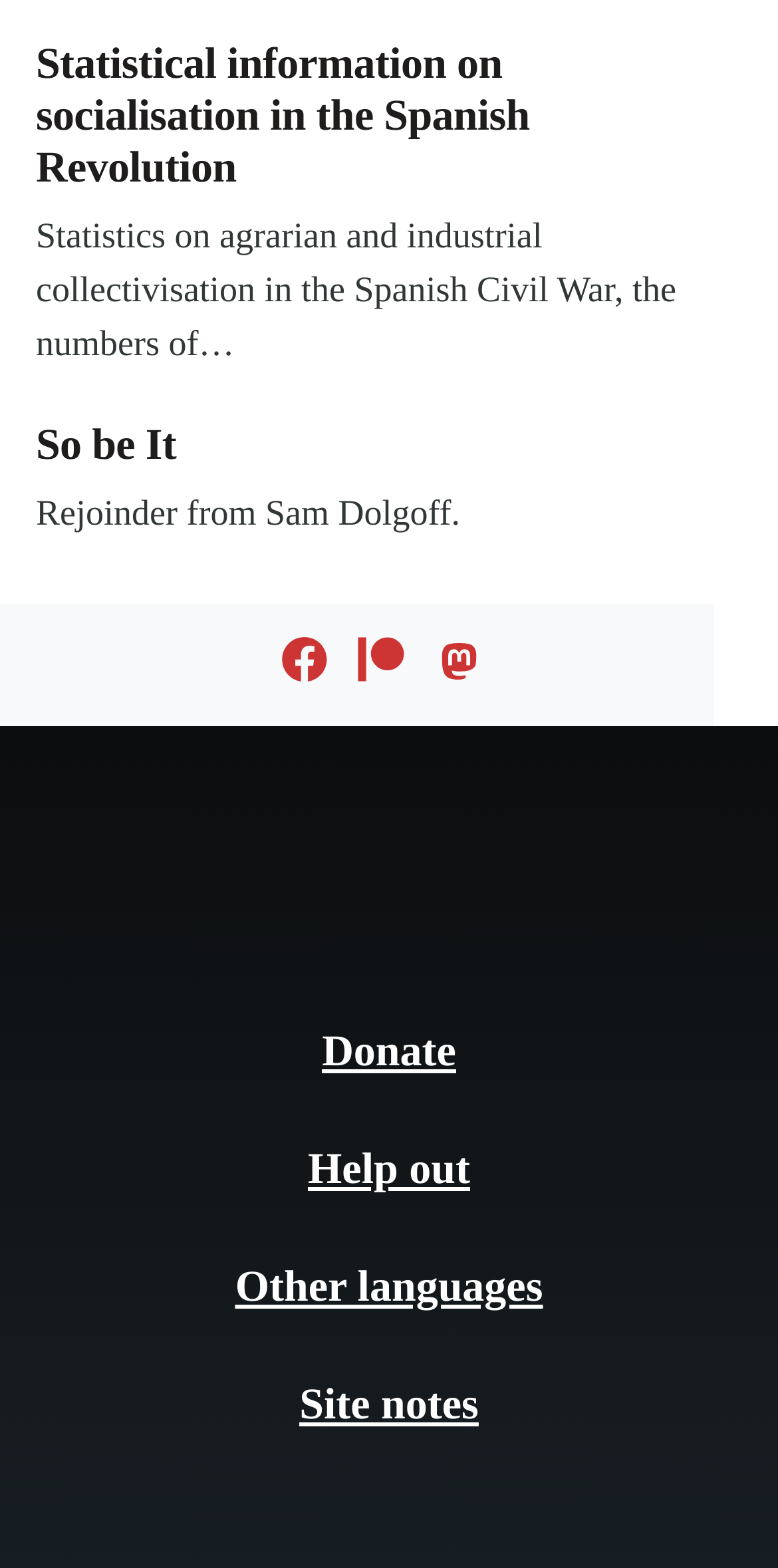Give a one-word or short-phrase answer to the following question: 
How many social media links are there?

3